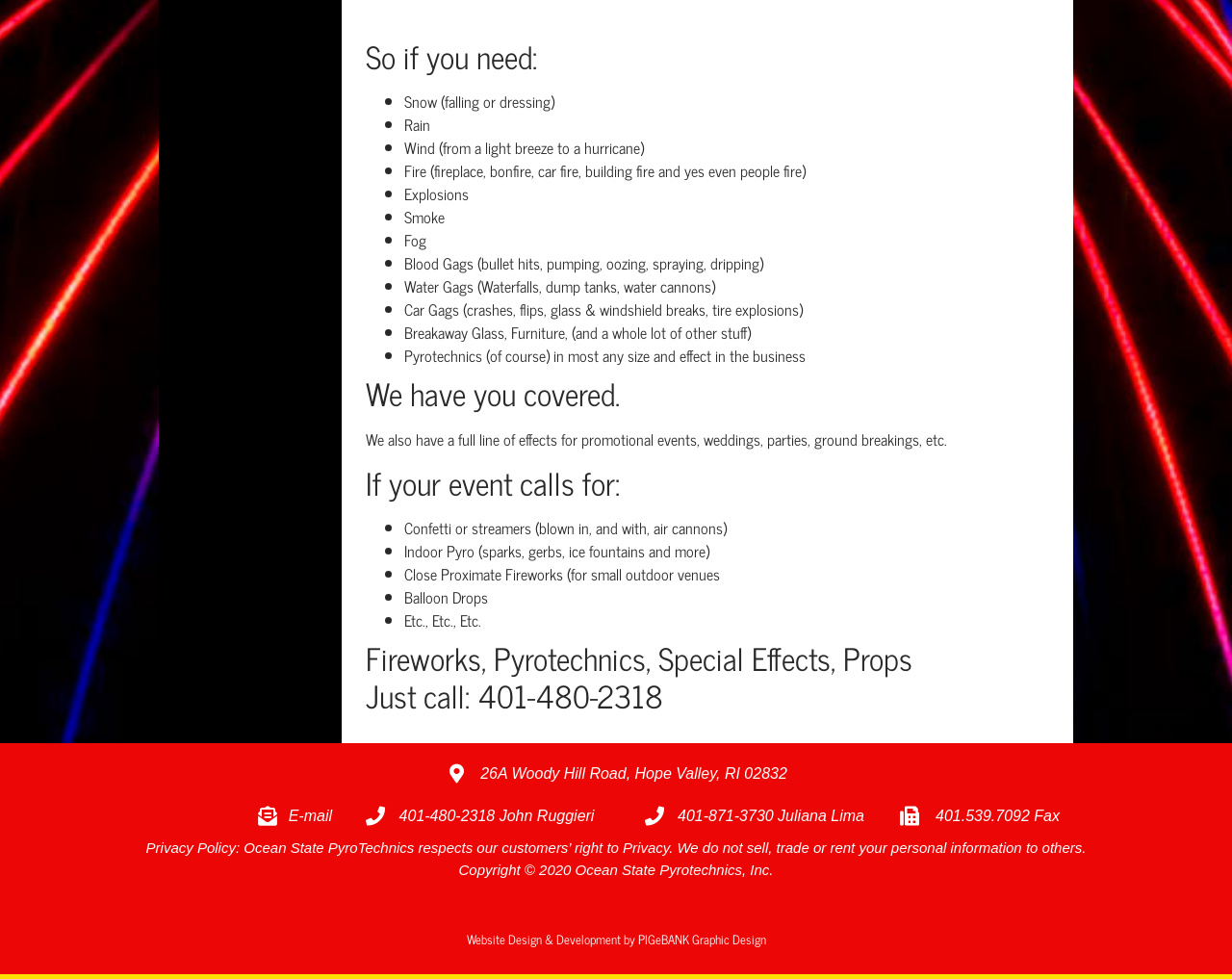Determine the bounding box coordinates for the HTML element mentioned in the following description: "E-mail". The coordinates should be a list of four floats ranging from 0 to 1, represented as [left, top, right, bottom].

[0.062, 0.822, 0.27, 0.846]